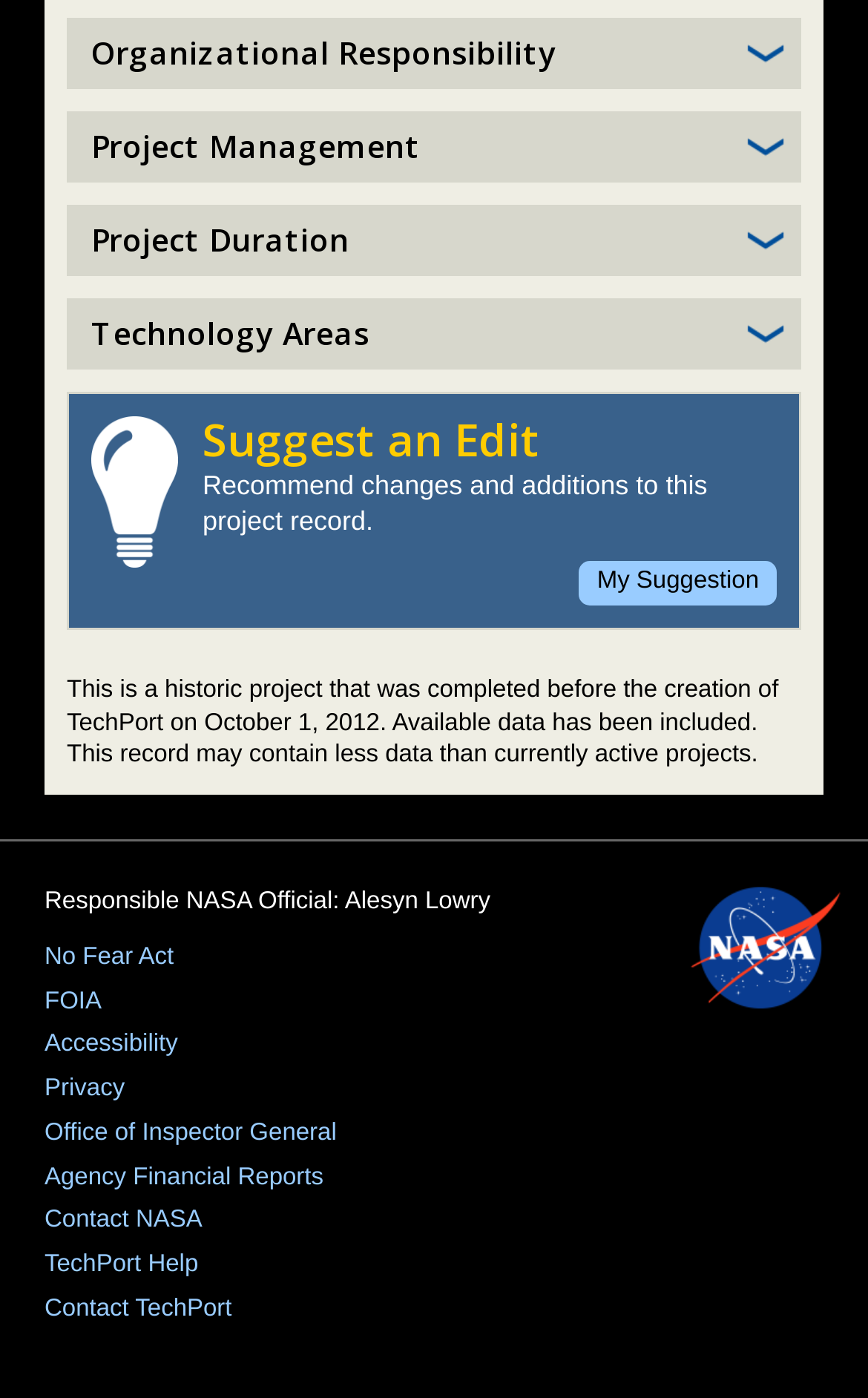Is this project currently active?
Please answer the question with a detailed and comprehensive explanation.

I found the answer by looking at the text element that says 'This is a historic project that was completed before the creation of TechPort on October 1, 2012.' which indicates that the project is not currently active.